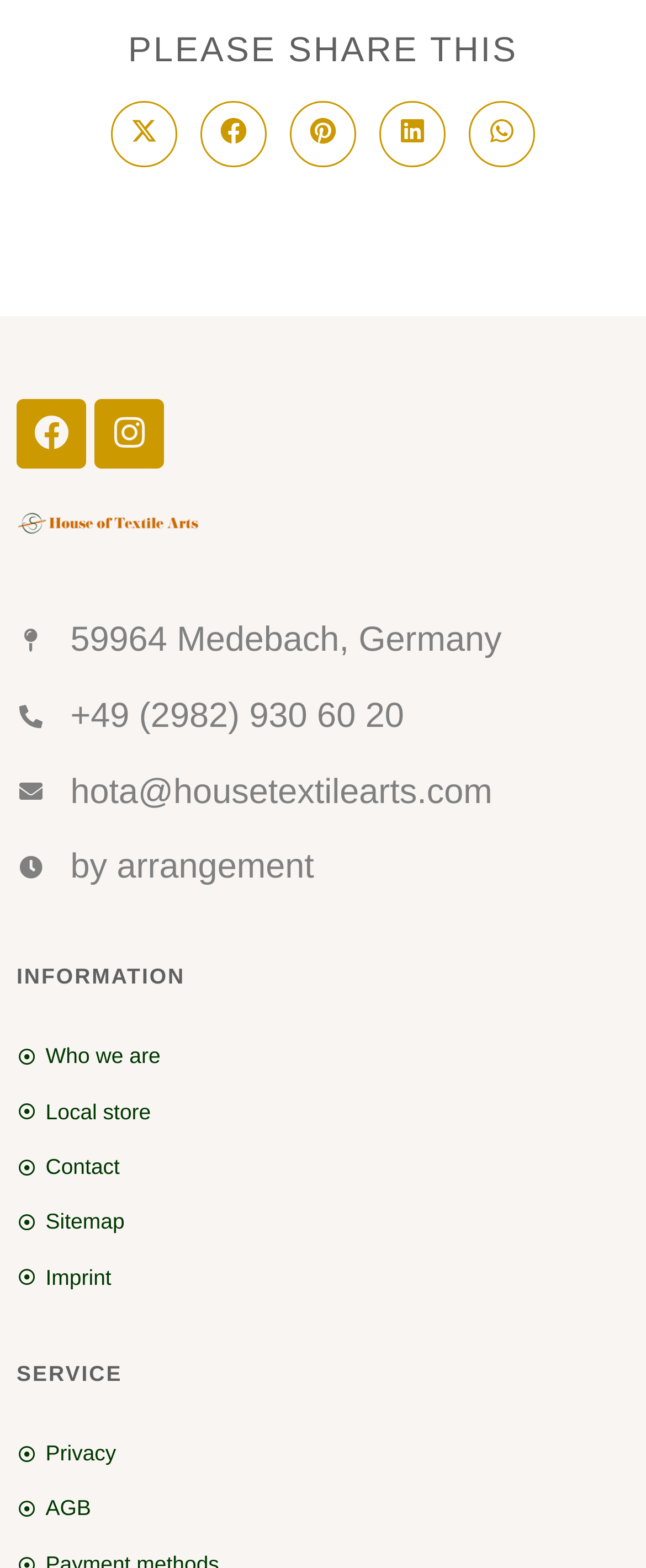Show the bounding box coordinates for the HTML element described as: "Who we are".

[0.026, 0.661, 0.974, 0.686]